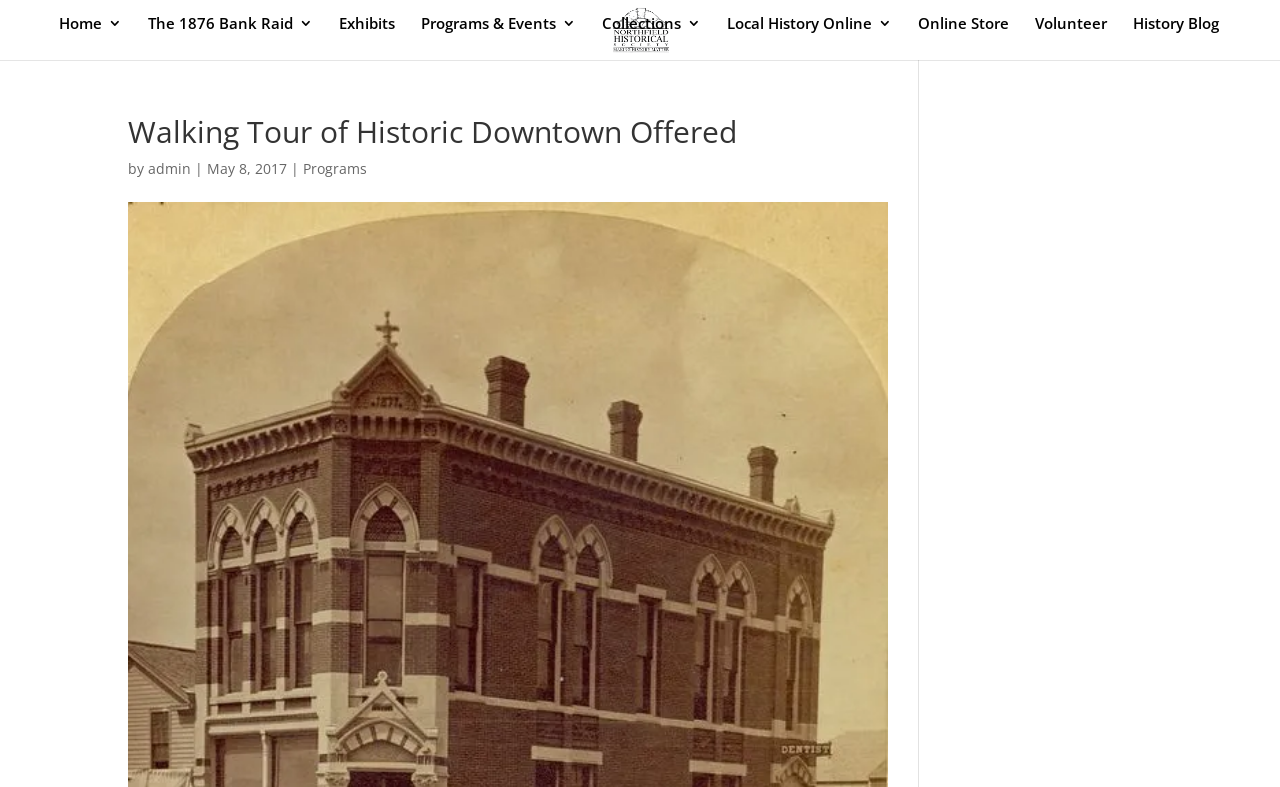Identify the bounding box for the UI element described as: "The 1876 Bank Raid". The coordinates should be four float numbers between 0 and 1, i.e., [left, top, right, bottom].

[0.116, 0.02, 0.245, 0.076]